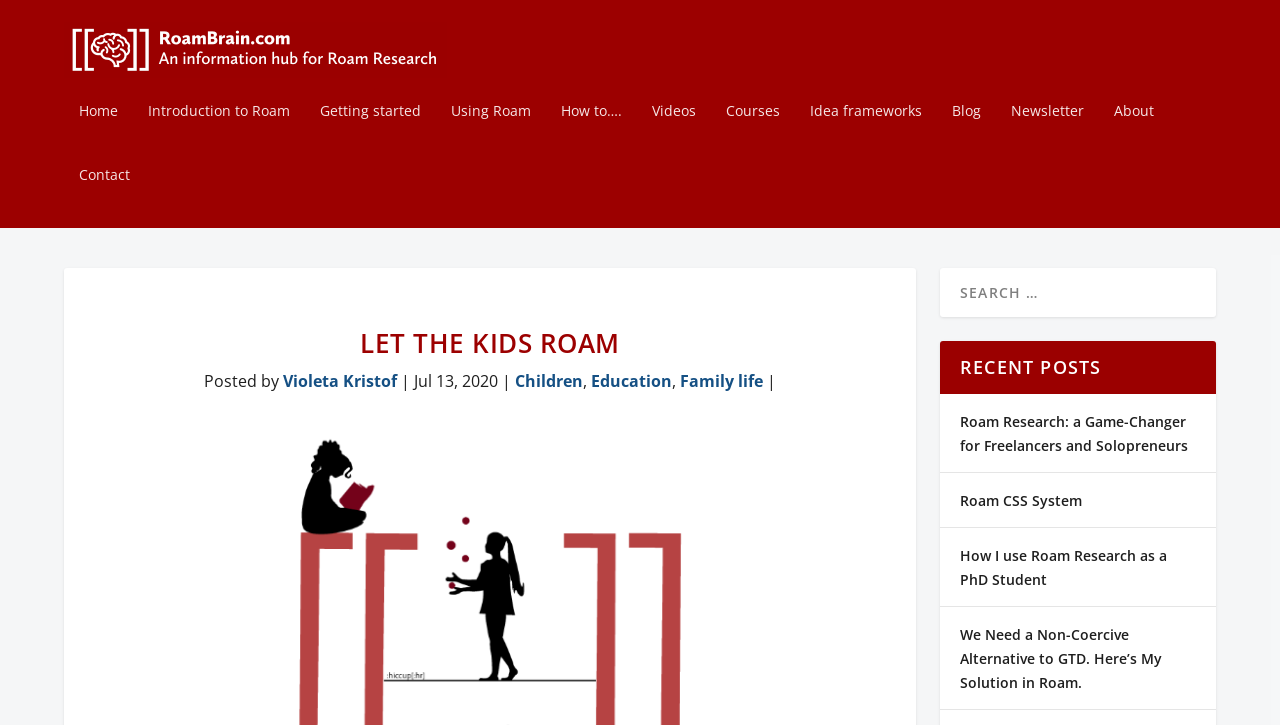Use the information in the screenshot to answer the question comprehensively: What is the date of this post?

I found the date of the post by looking at the text 'Jul 13, 2020' which is located near the author's name and the post title.